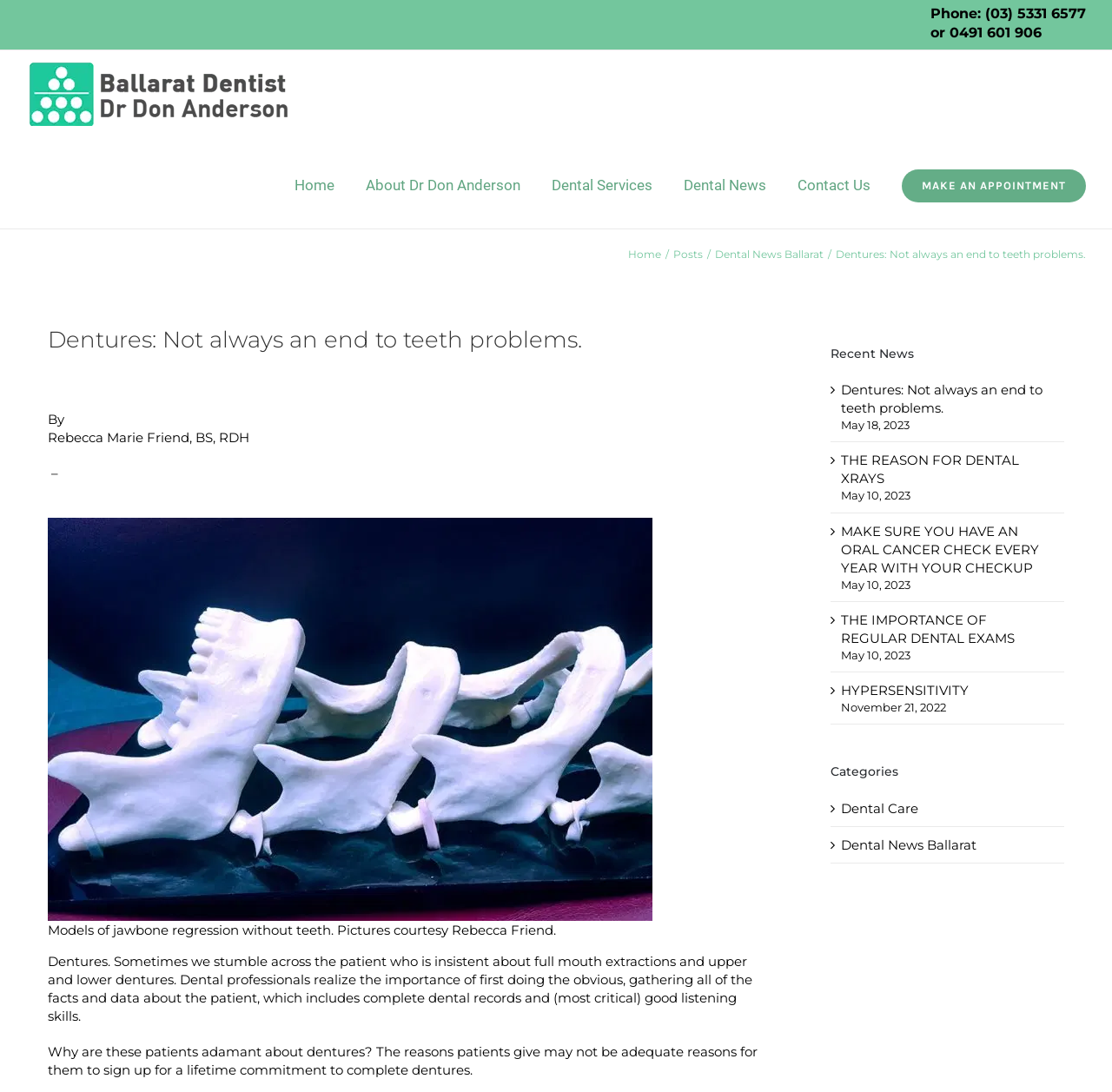Explain the webpage's layout and main content in detail.

This webpage is about dentures and dental care, with a focus on the importance of not always resorting to dentures. At the top of the page, there is a phone number and a logo for Dentist Ballarat Dr. Don Anderson. Below the logo, there is a main menu with links to various sections of the website, including Home, About Dr. Don Anderson, Dental Services, Dental News, Contact Us, and Make an Appointment.

The main content of the page is divided into two sections. On the left, there is a heading that reads "Dentures: Not always an end to teeth problems." Below this heading, there is a brief introduction to the topic, written by Rebecca Marie Friend, BS, RDH. The introduction is accompanied by a figure that shows models of jawbone regression without teeth, with a caption that credits Rebecca Friend for the pictures.

On the right side of the page, there is a section titled "Recent News" that lists several news articles related to dentistry, including articles about dentures, dental x-rays, oral cancer checks, and regular dental exams. Each article is accompanied by a date and a brief summary.

At the bottom of the page, there is a section titled "Categories" that lists links to various categories of dental care, including Dental Care and Dental News Ballarat.